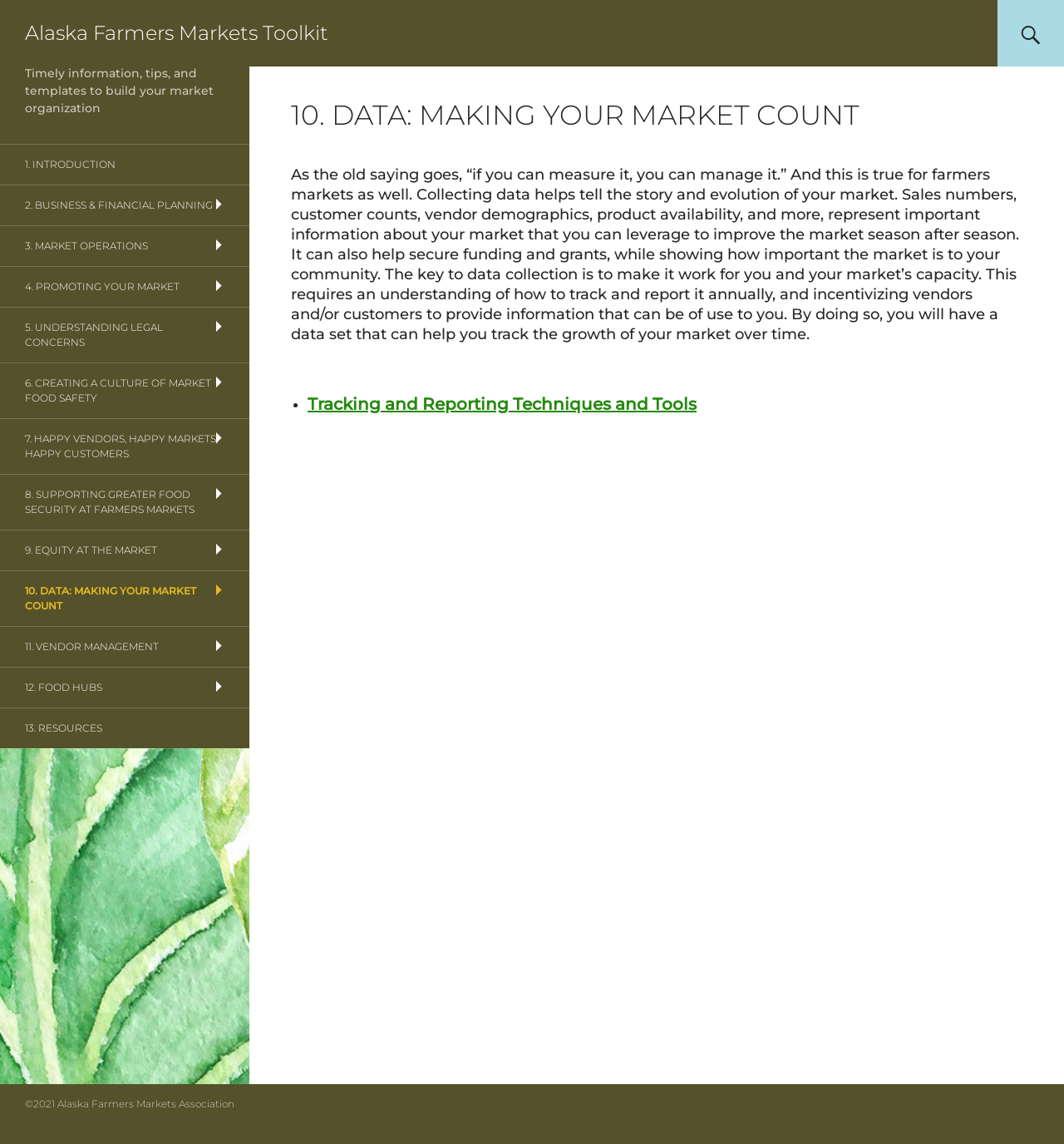Give a one-word or one-phrase response to the question:
How many sections are listed on the left side of the webpage?

13